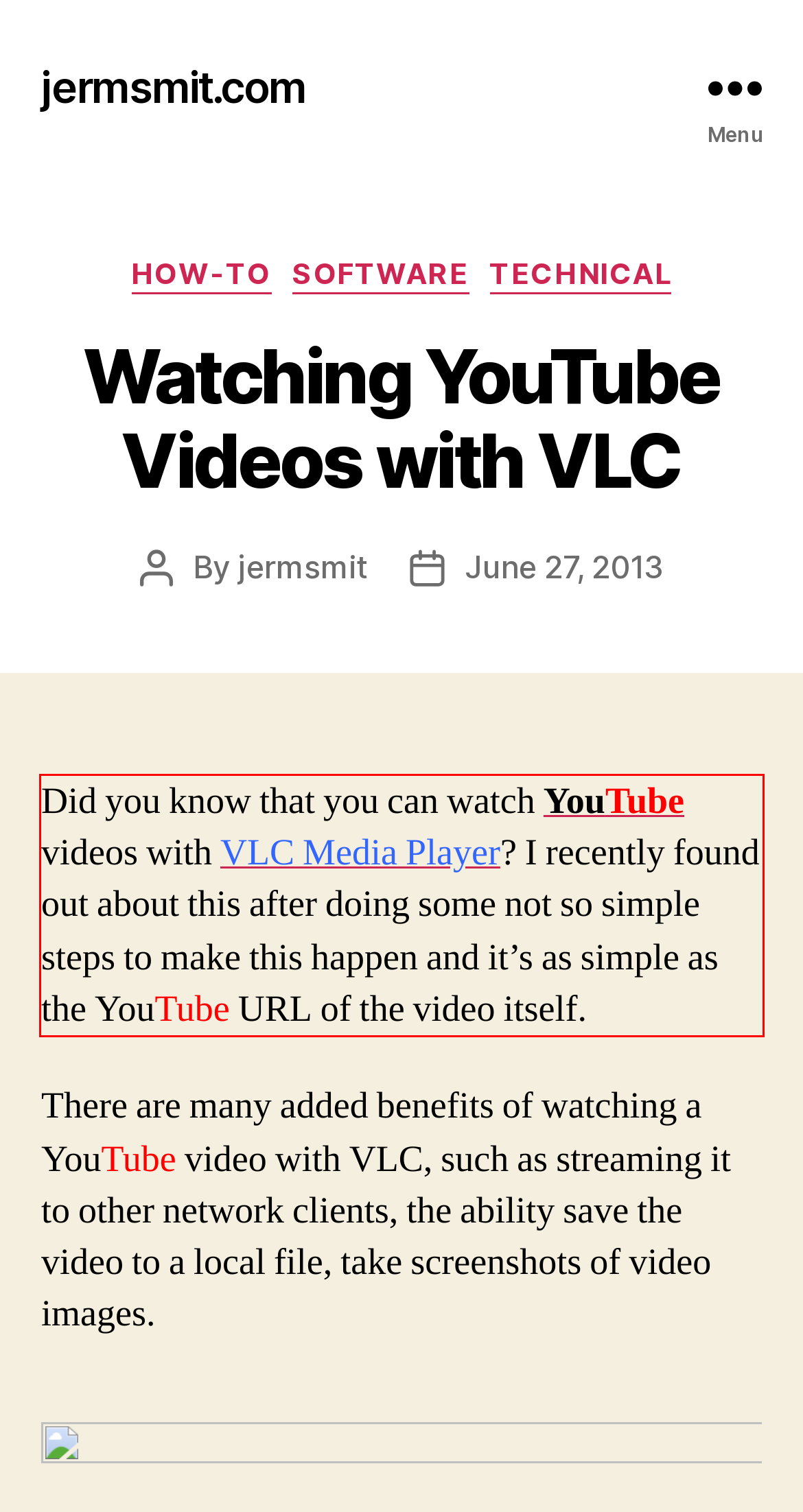There is a screenshot of a webpage with a red bounding box around a UI element. Please use OCR to extract the text within the red bounding box.

Did you know that you can watch YouTube videos with VLC Media Player? I recently found out about this after doing some not so simple steps to make this happen and it’s as simple as the YouTube URL of the video itself.